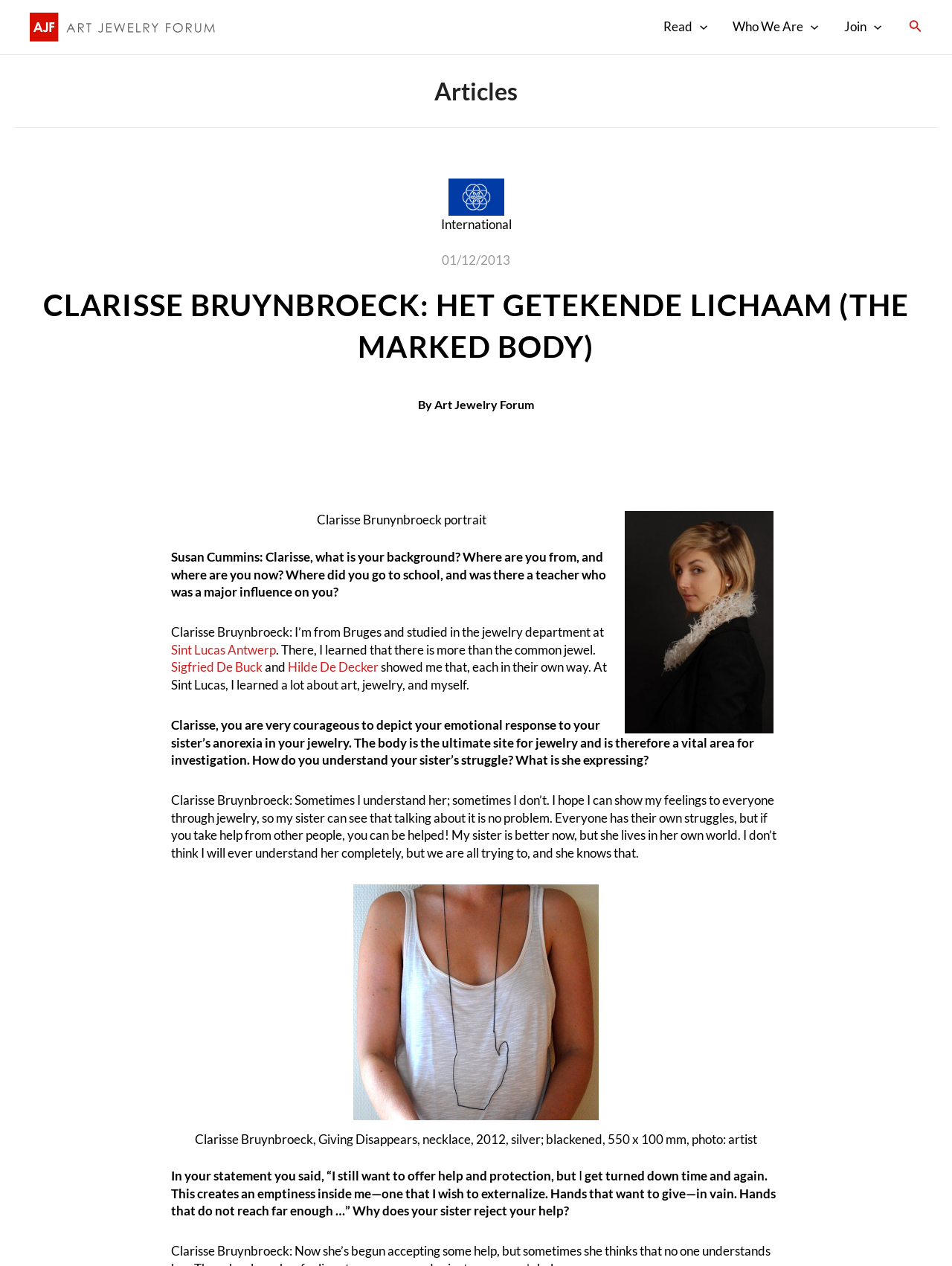Find the headline of the webpage and generate its text content.

CLARISSE BRUYNBROECK: HET GETEKENDE LICHAAM (THE MARKED BODY)